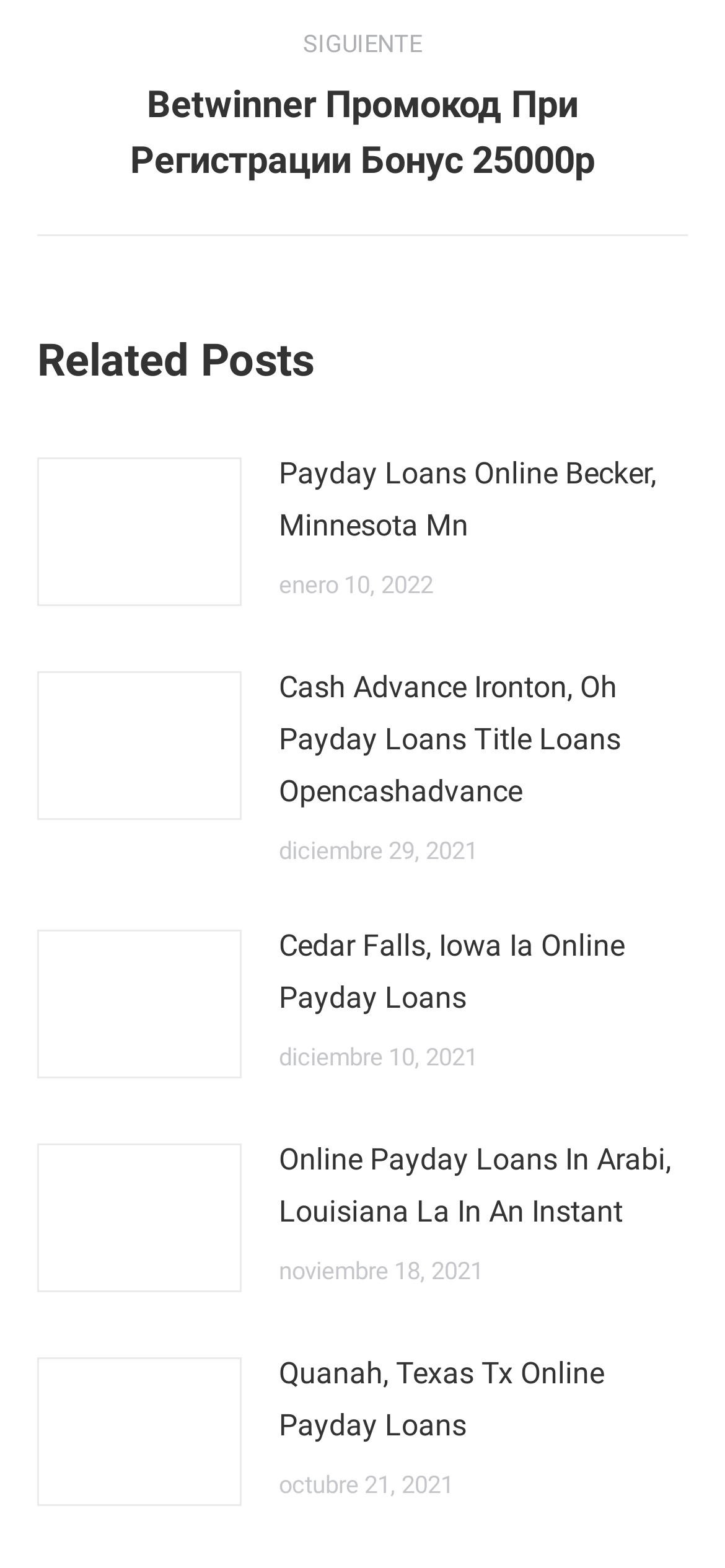Examine the image carefully and respond to the question with a detailed answer: 
How many related posts are there?

I counted the number of article elements under the 'Related Posts' heading, and there are 5 of them.